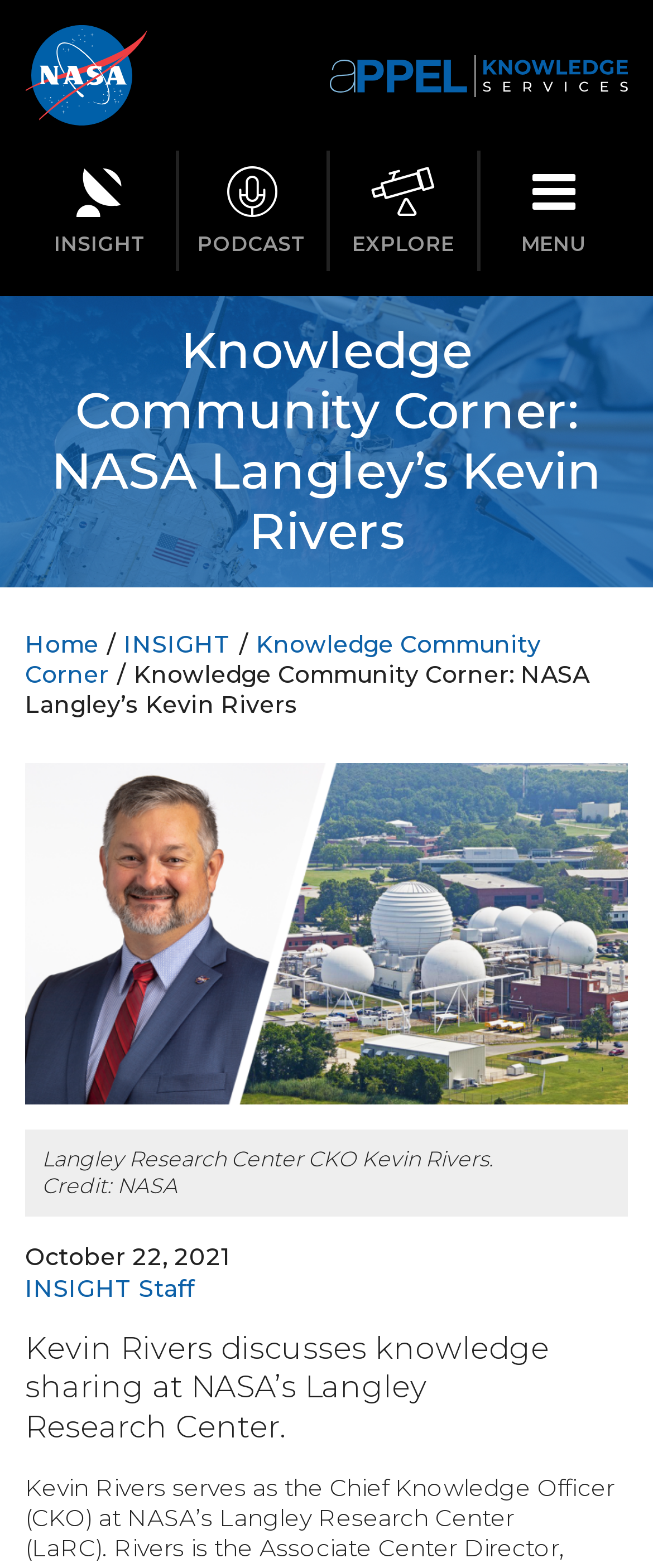Find the coordinates for the bounding box of the element with this description: "INSIGHT Staff".

[0.038, 0.812, 0.297, 0.831]